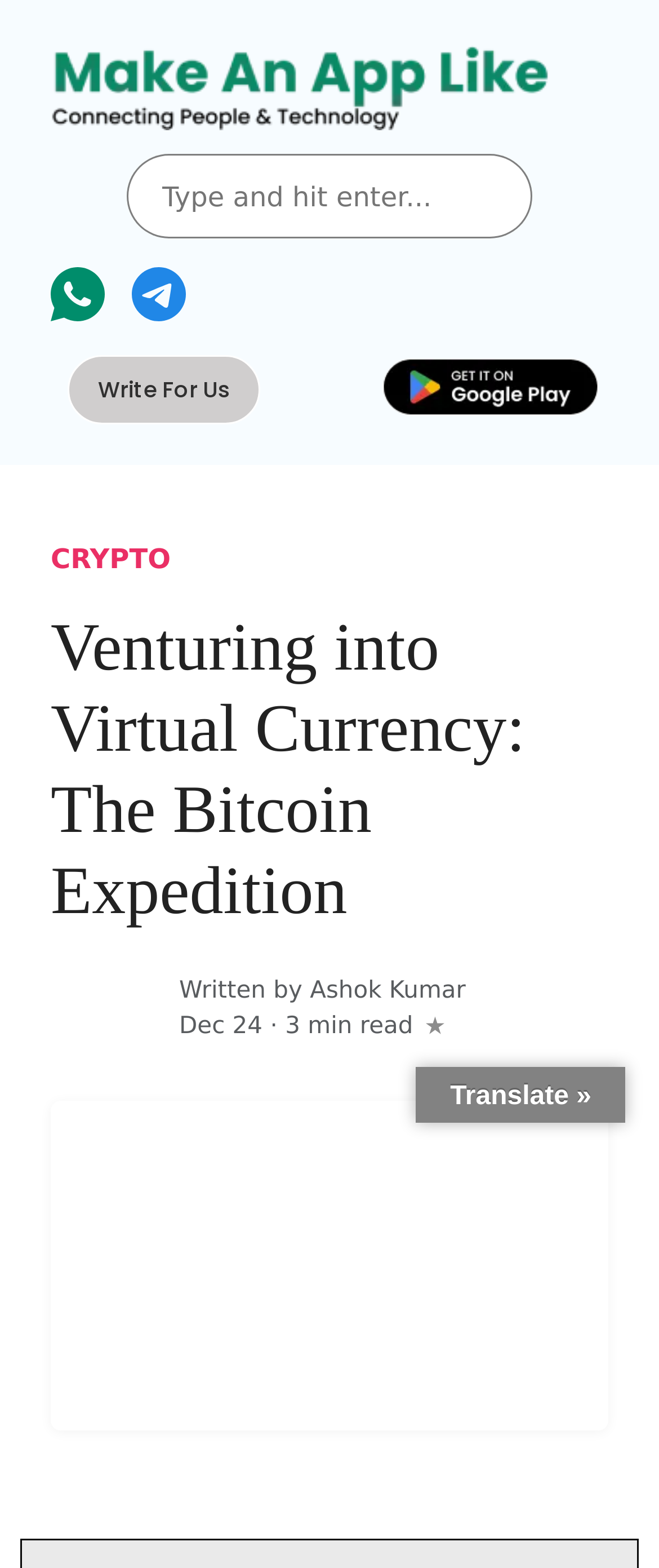Carefully examine the image and provide an in-depth answer to the question: What is the author's name?

The author's name can be found in the link text 'Written by Ashok Kumar', which indicates that Ashok Kumar is the author of the article.